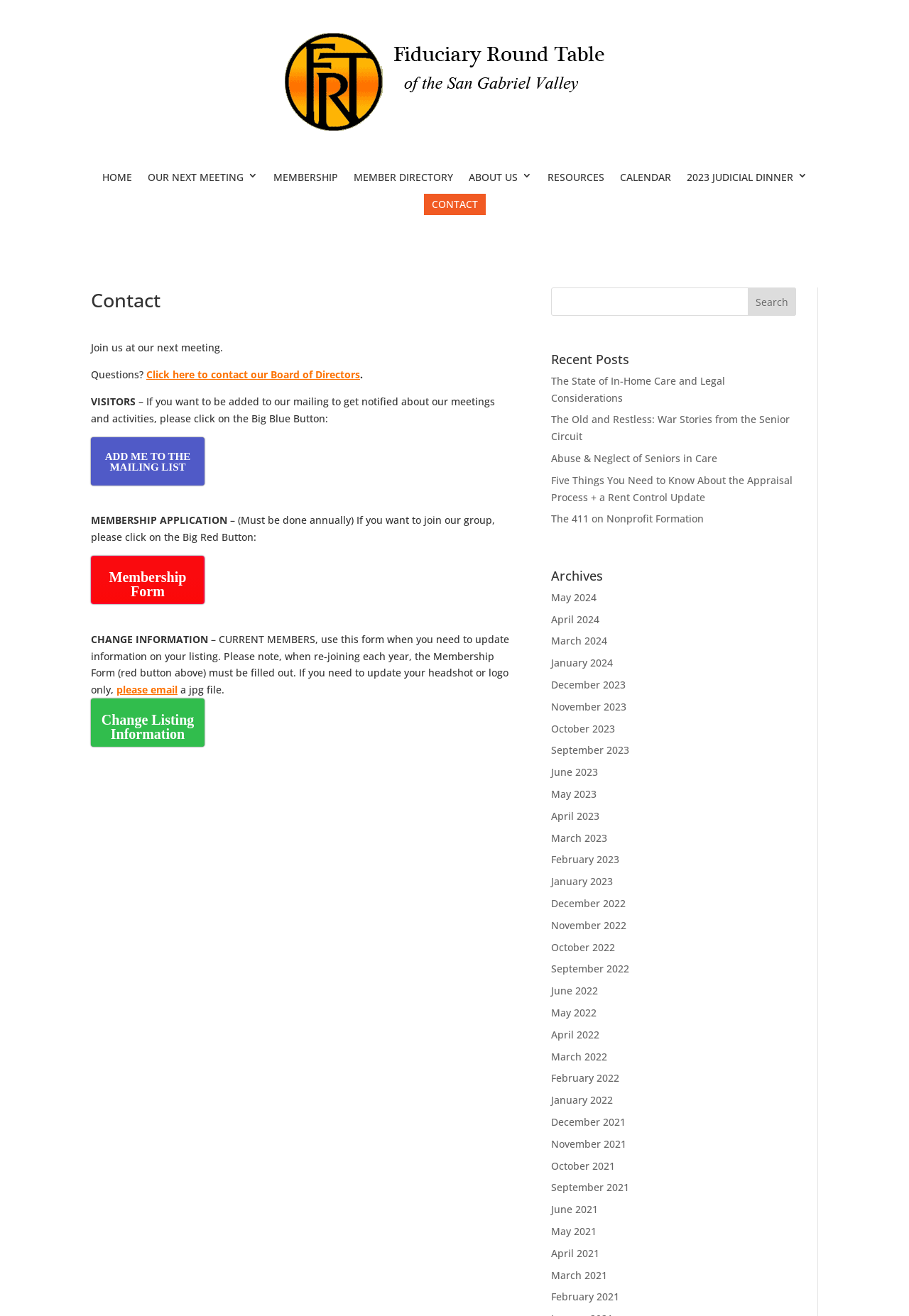For the given element description name="s", determine the bounding box coordinates of the UI element. The coordinates should follow the format (top-left x, top-left y, bottom-right x, bottom-right y) and be within the range of 0 to 1.

[0.606, 0.219, 0.876, 0.24]